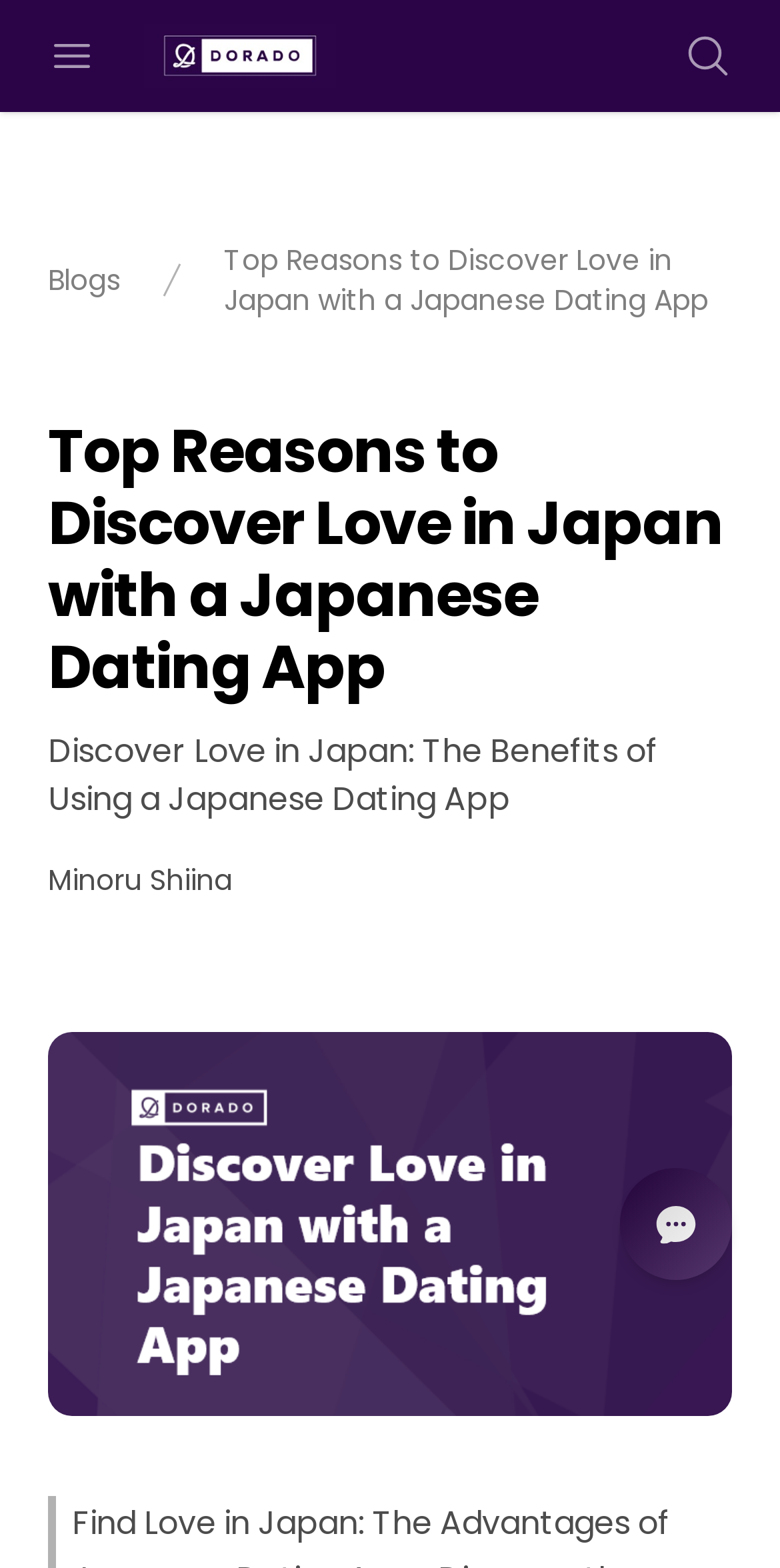Given the element description: "Minoru Shiina", predict the bounding box coordinates of this UI element. The coordinates must be four float numbers between 0 and 1, given as [left, top, right, bottom].

[0.062, 0.548, 0.297, 0.574]